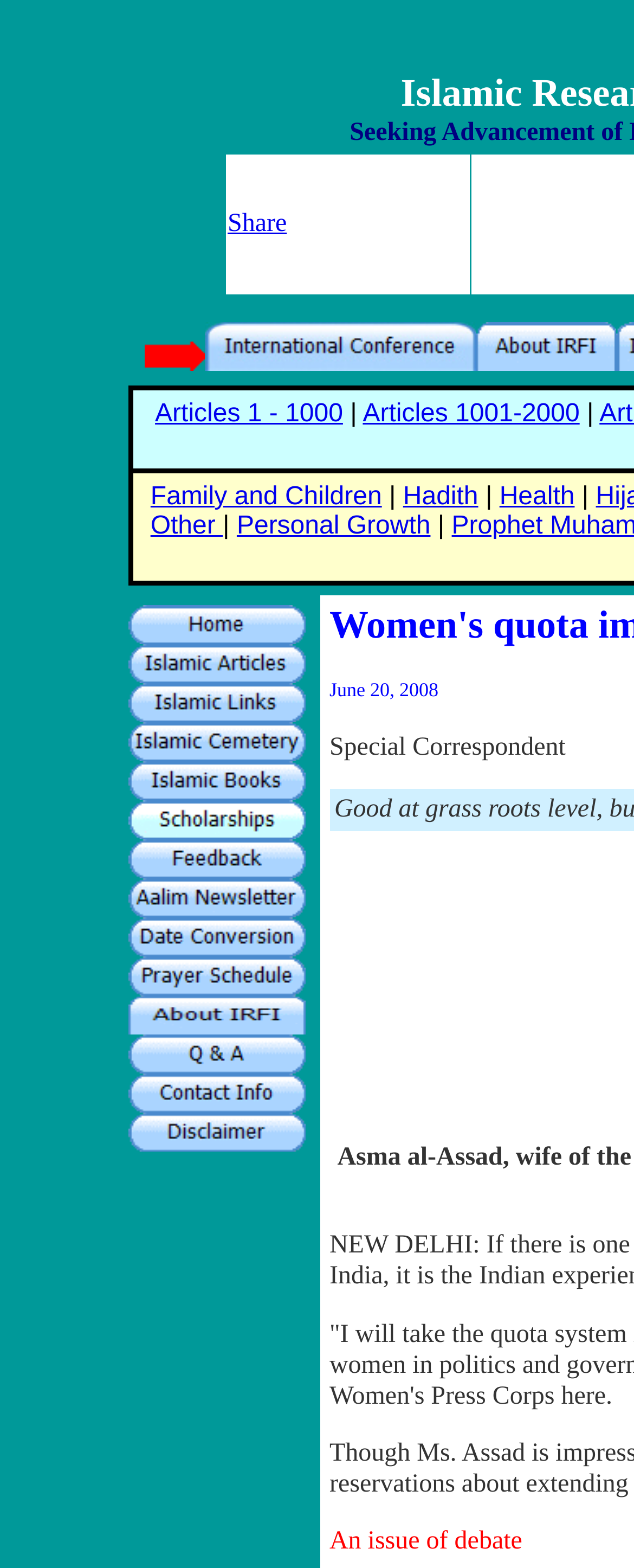Provide the bounding box coordinates of the HTML element this sentence describes: "The Wilds Are Working". The bounding box coordinates consist of four float numbers between 0 and 1, i.e., [left, top, right, bottom].

None